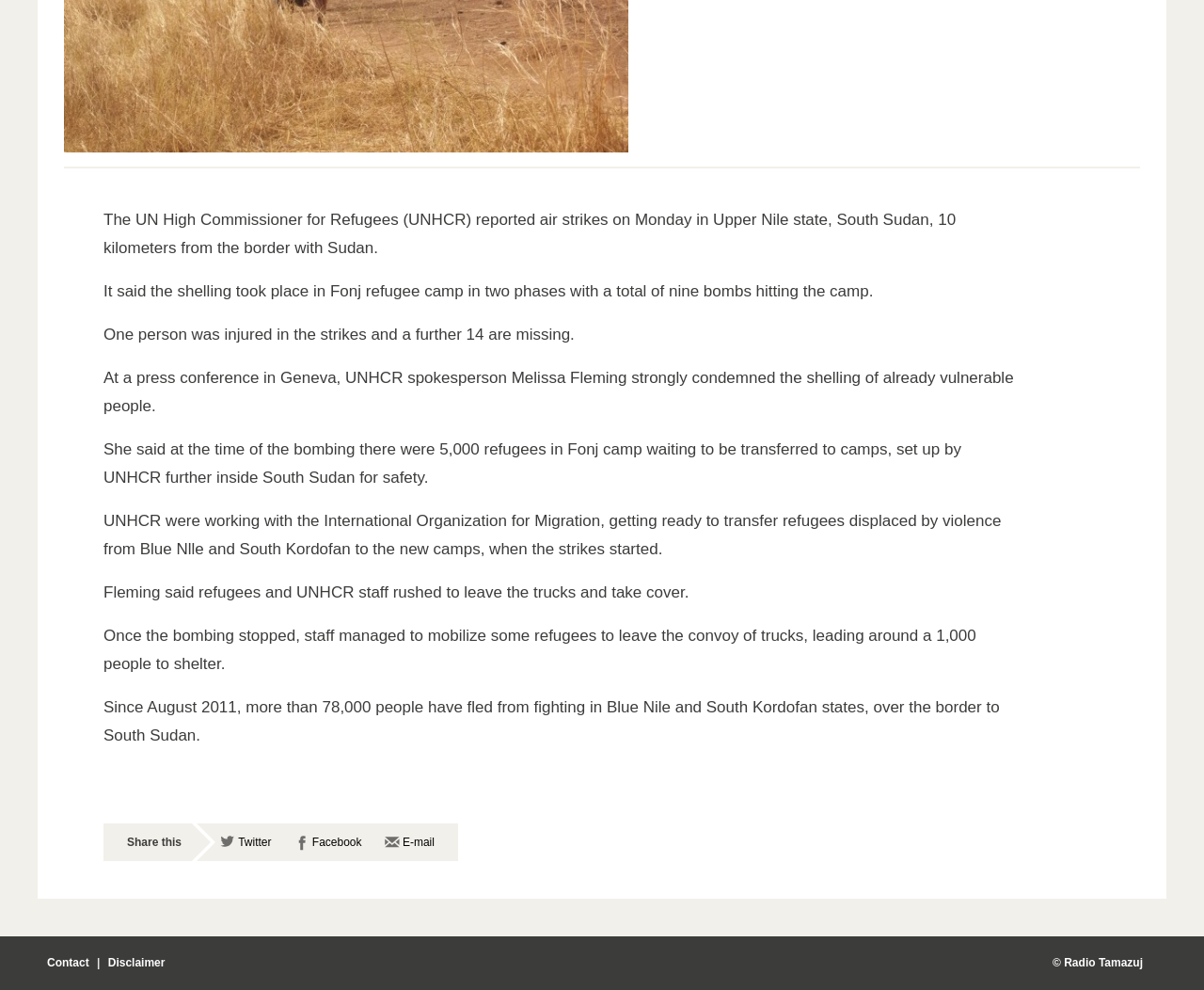Determine the bounding box coordinates of the UI element described by: "E-mail".

[0.319, 0.844, 0.361, 0.857]